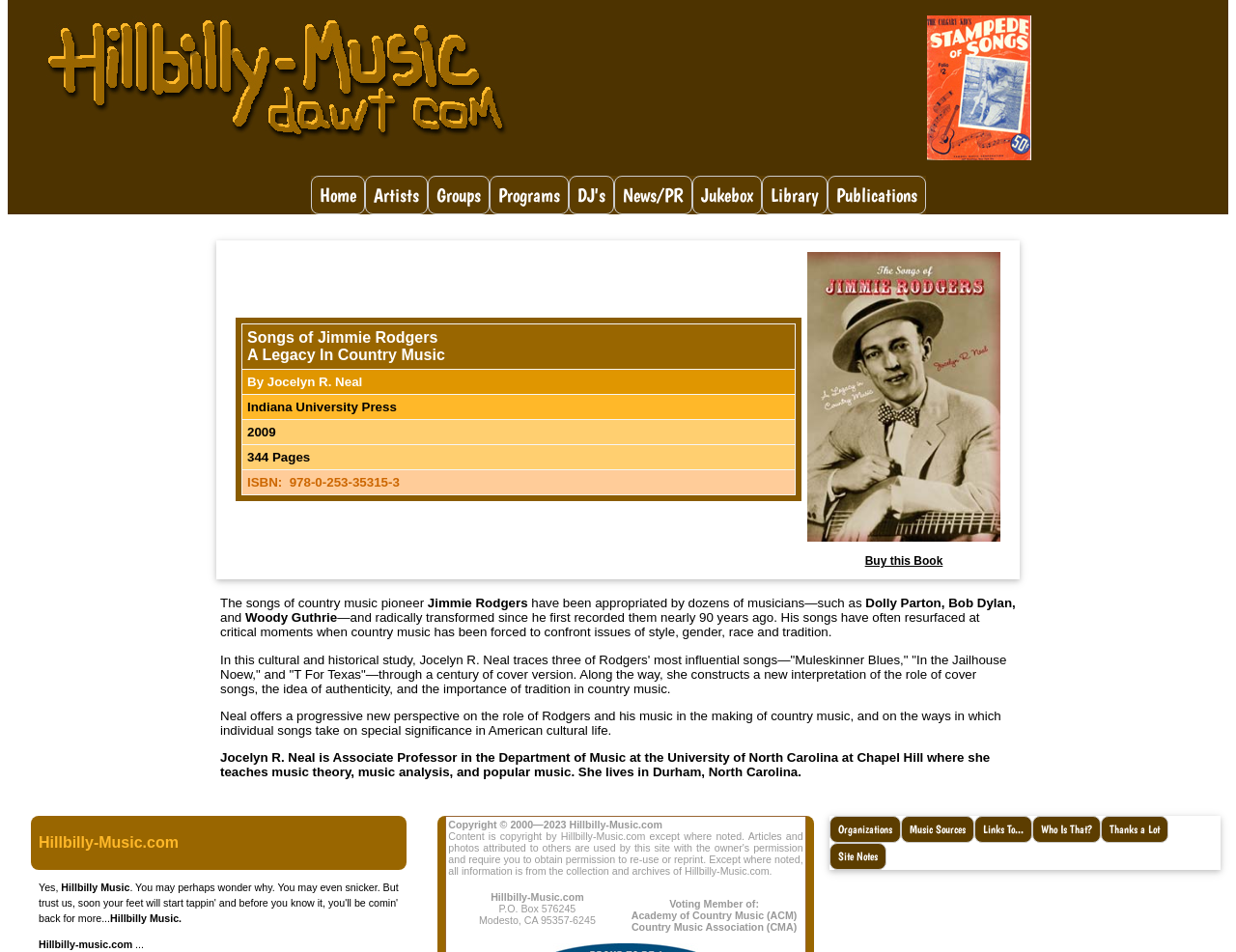What is the title of the book?
Refer to the screenshot and deliver a thorough answer to the question presented.

The title of the book can be found in the table cell, which mentions 'Songs of Jimmie Rodgers A Legacy In Country Music'. This is the title of the book being described.